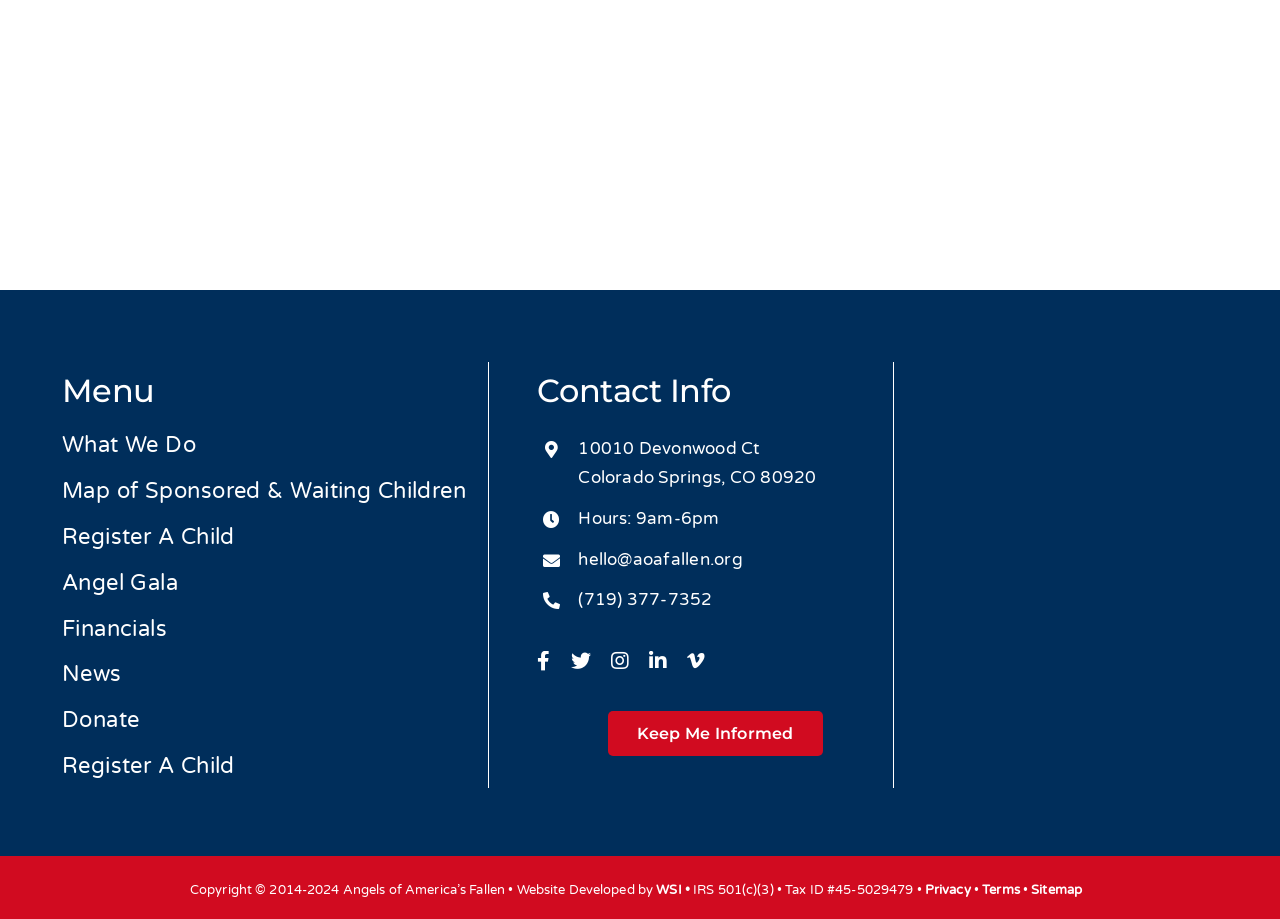Using the provided element description, identify the bounding box coordinates as (top-left x, top-left y, bottom-right x, bottom-right y). Ensure all values are between 0 and 1. Description: Angel Gala

[0.048, 0.607, 0.381, 0.653]